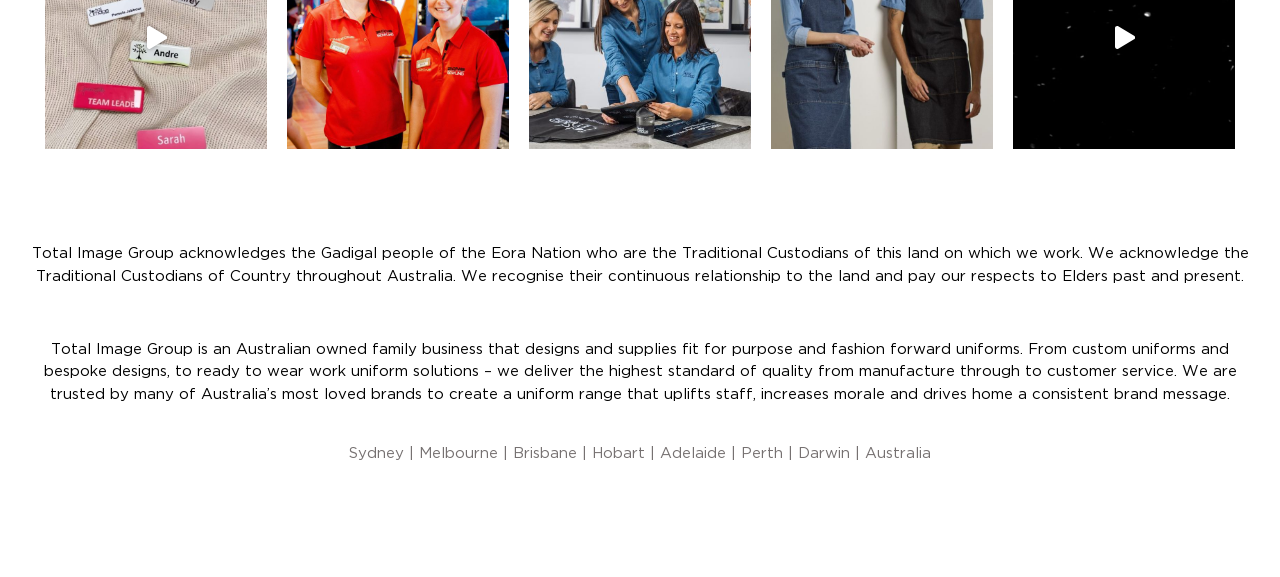Using the information in the image, give a comprehensive answer to the question: 
What is the acknowledgement made by Total Image Group?

From the StaticText element with ID 229, we can see that Total Image Group acknowledges 'the Gadigal people of the Eora Nation who are the Traditional Custodians of this land on which we work.' This indicates that the acknowledgement made by Total Image Group is an acknowledgement of the Traditional Custodians.